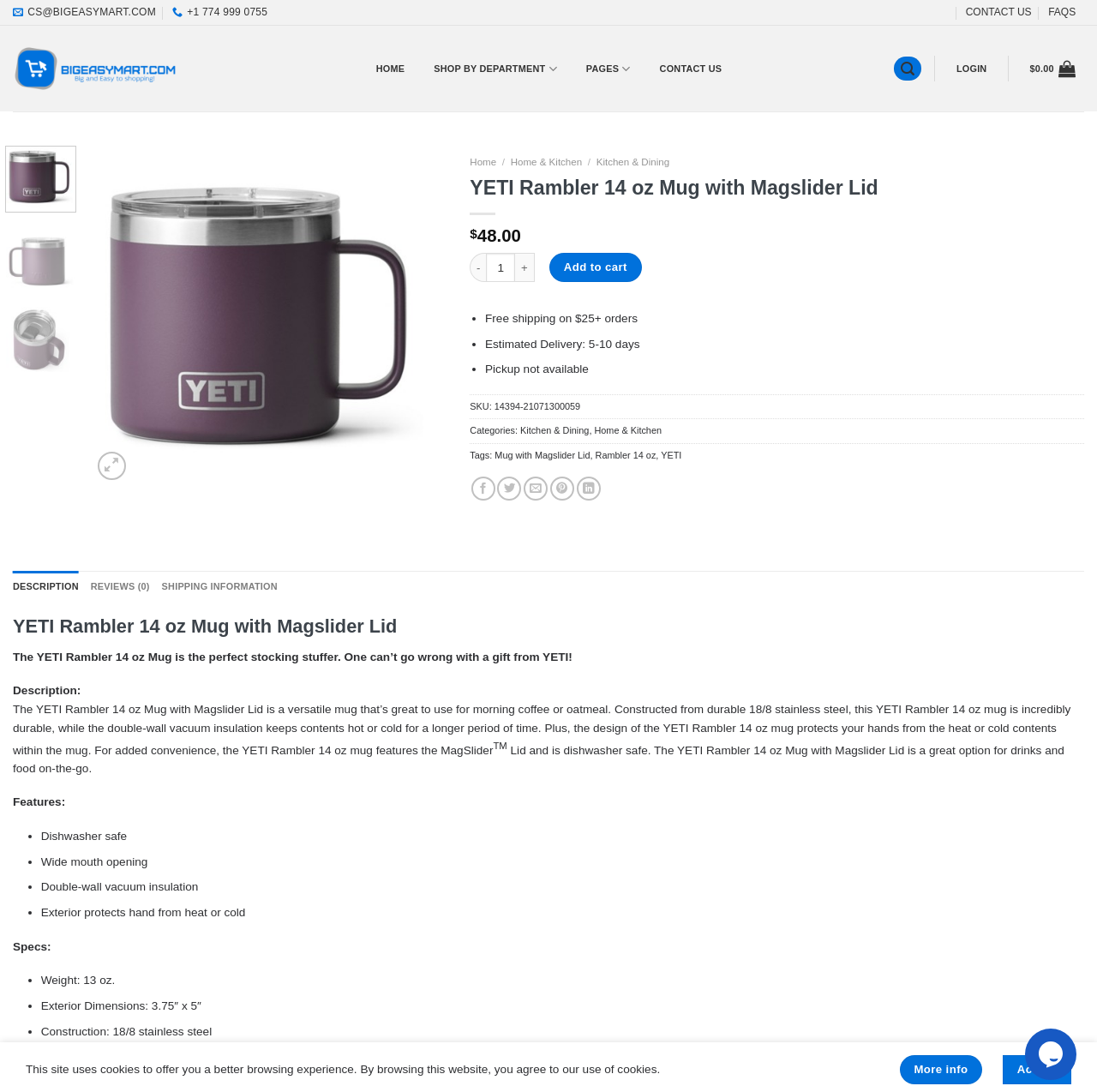What is the price of the YETI Rambler 14 oz Mug?
Provide a fully detailed and comprehensive answer to the question.

I found the price of the YETI Rambler 14 oz Mug by looking at the StaticText element with the text '$' and the adjacent StaticText element with the text '48.00'.